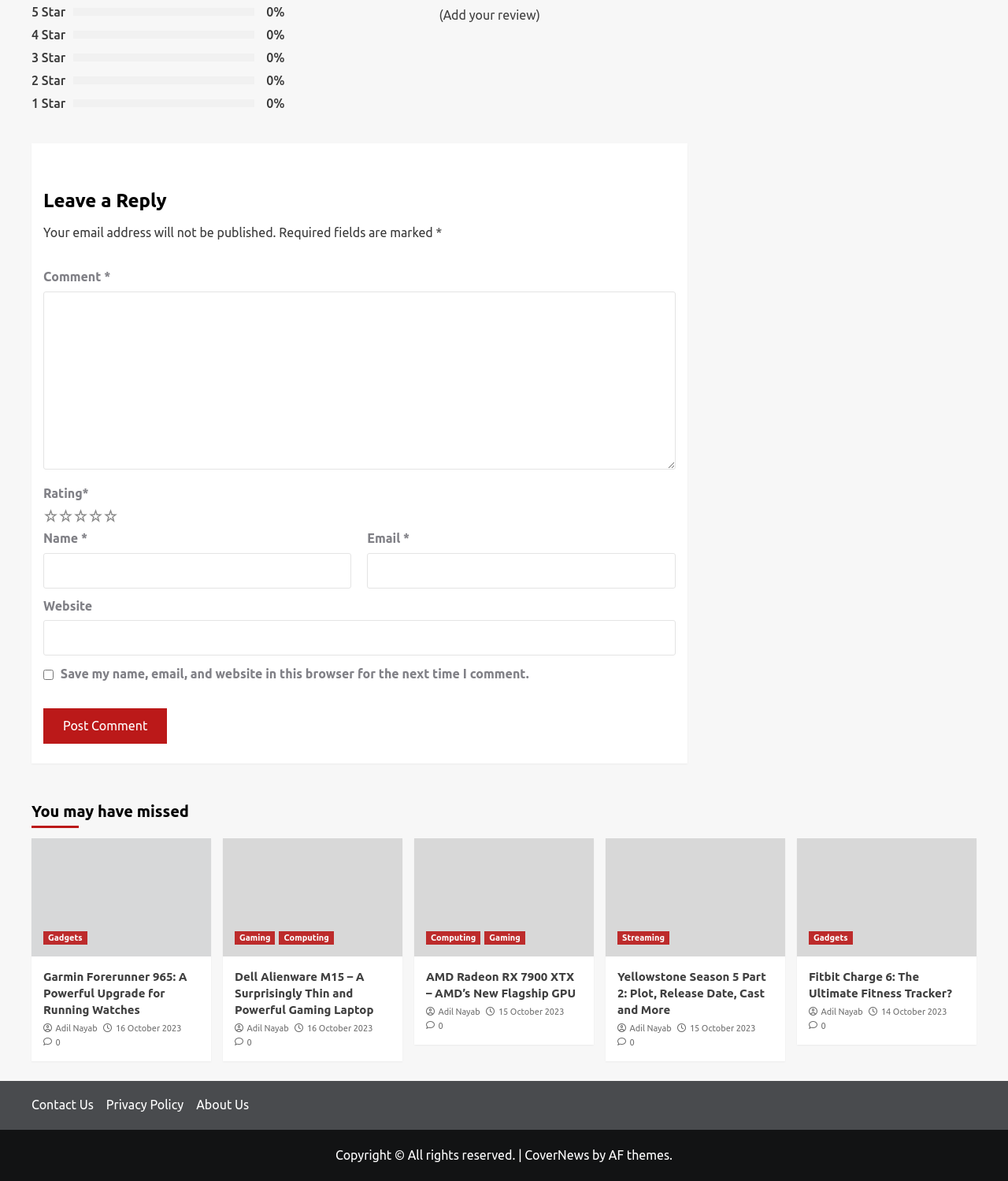Please specify the bounding box coordinates for the clickable region that will help you carry out the instruction: "Contact Us".

[0.031, 0.929, 0.105, 0.941]